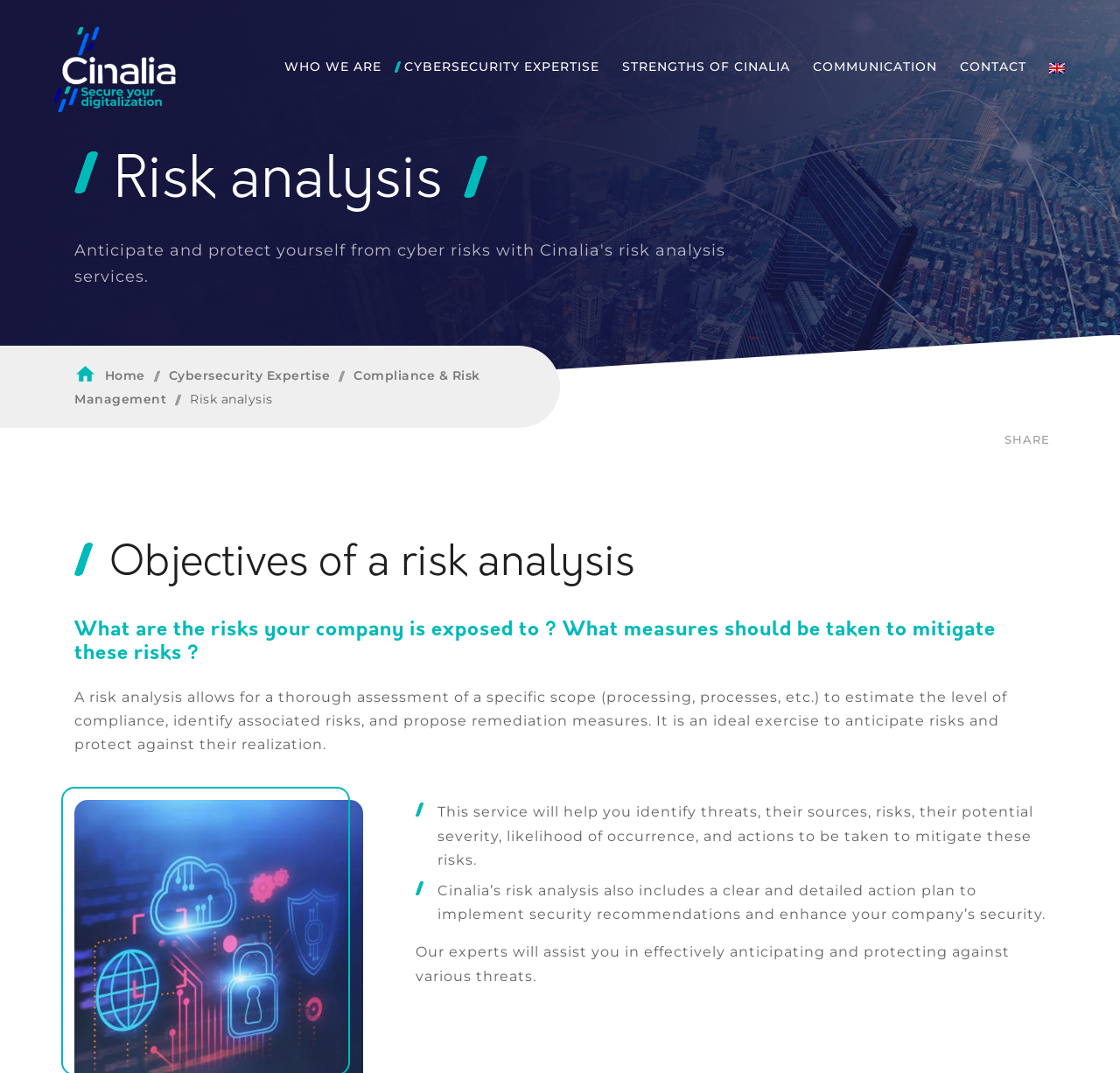Find the bounding box of the web element that fits this description: "alt="English"".

[0.927, 0.0, 0.961, 0.112]